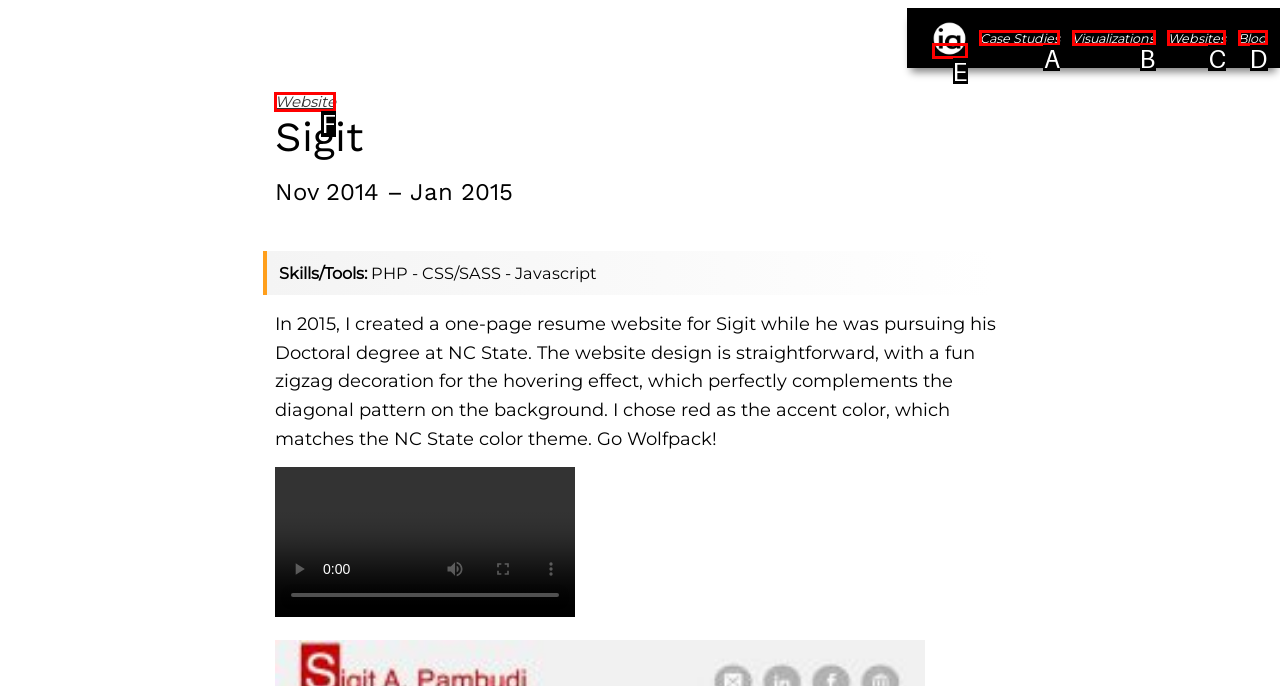Determine which option fits the following description: alt="Ilma Andayana"
Answer with the corresponding option's letter directly.

E